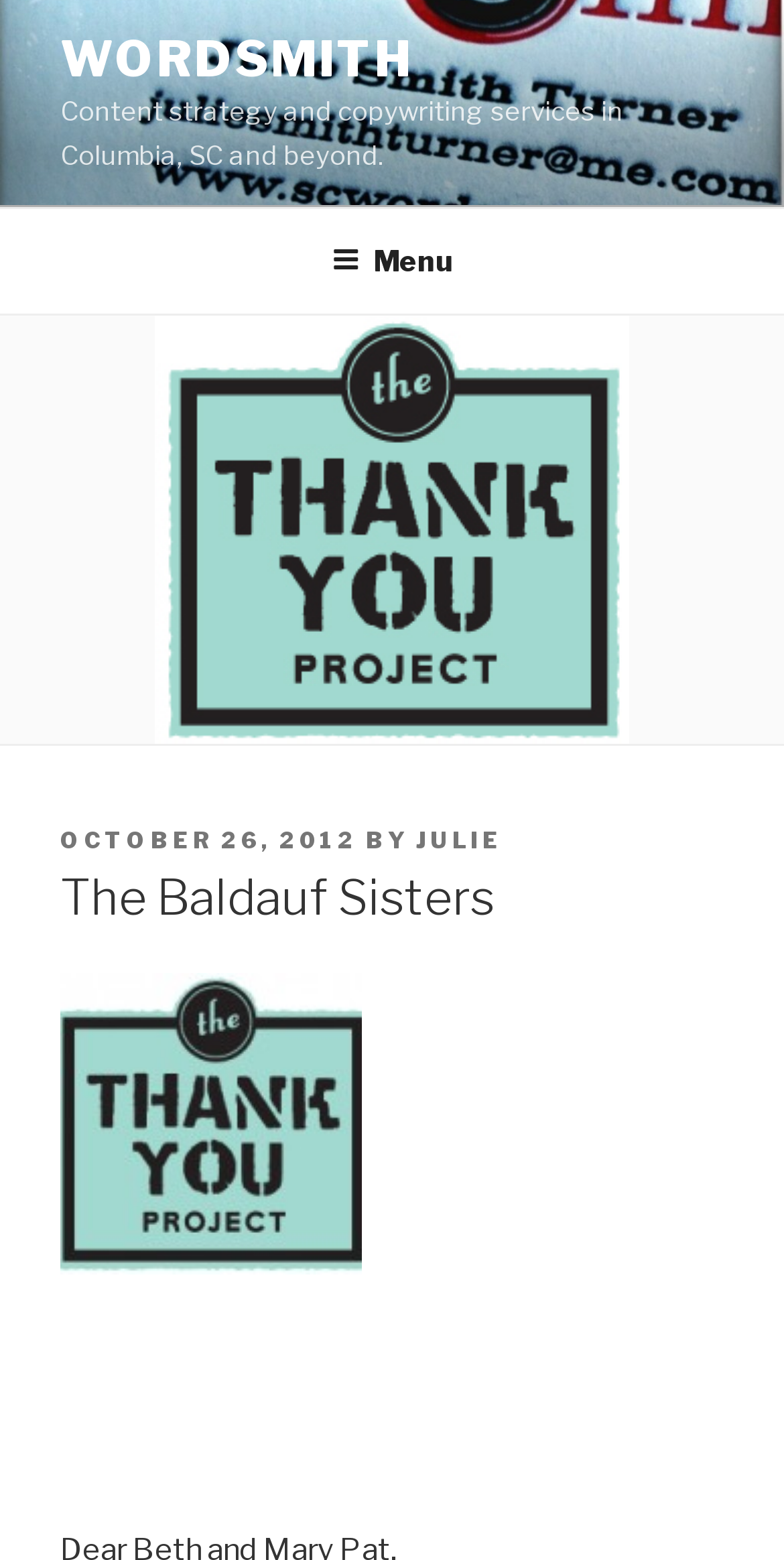What is the location of the services?
Provide a detailed and extensive answer to the question.

The location of the services can be found in the StaticText 'Content strategy and copywriting services in Columbia, SC and beyond.' which is a main element on the webpage.